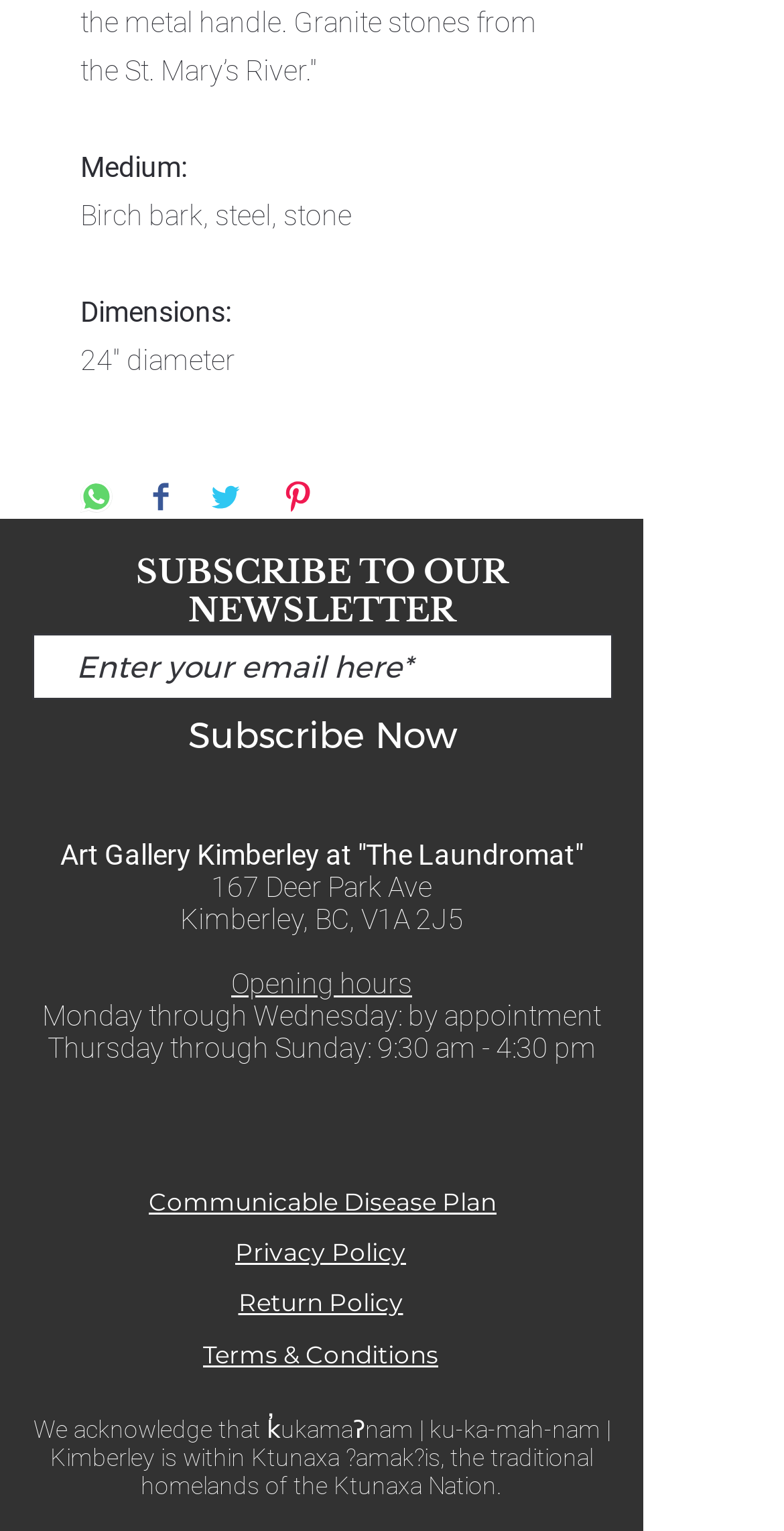Using the webpage screenshot and the element description aria-label="Instagram", determine the bounding box coordinates. Specify the coordinates in the format (top-left x, top-left y, bottom-right x, bottom-right y) with values ranging from 0 to 1.

[0.431, 0.718, 0.521, 0.764]